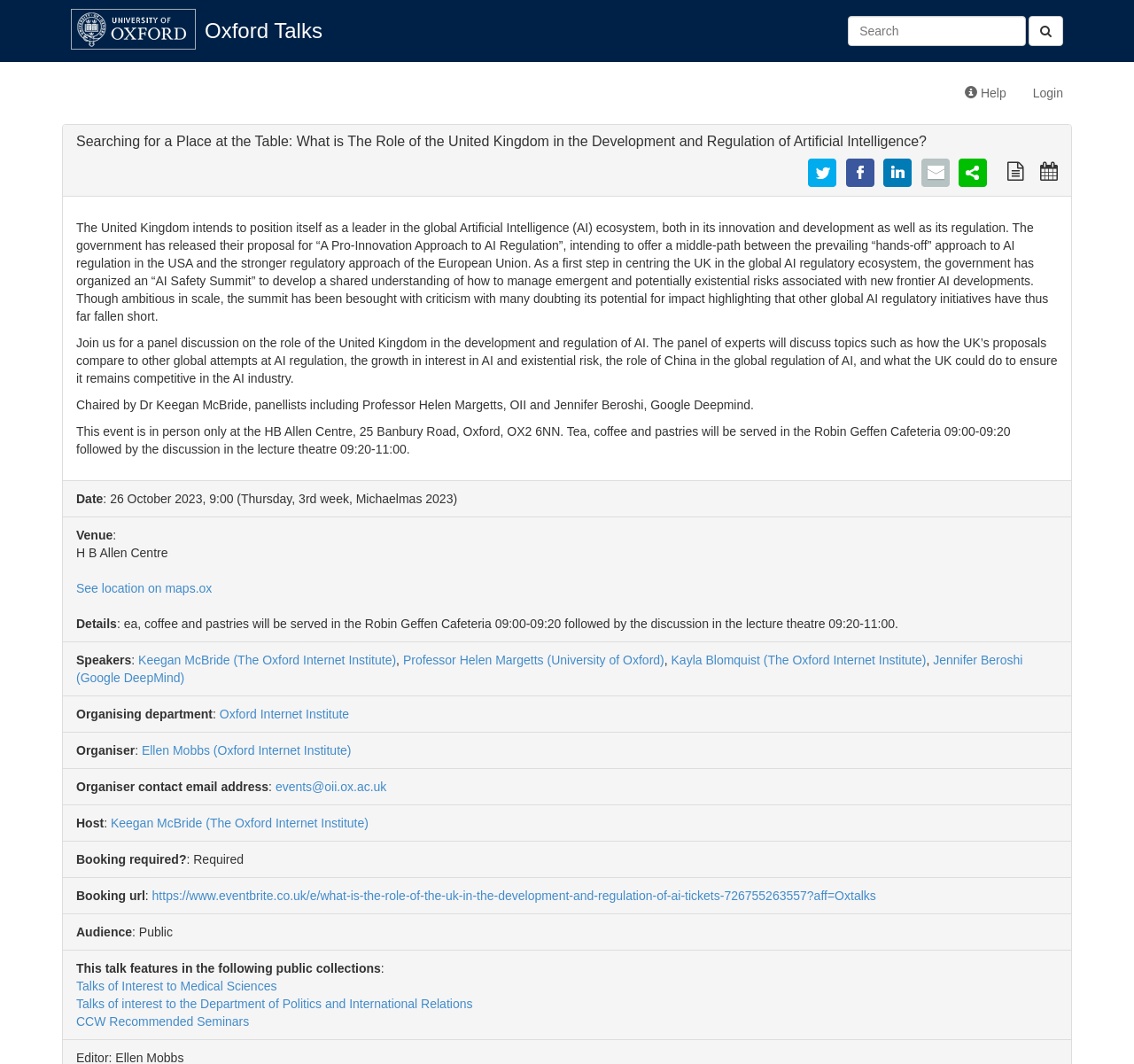Find and specify the bounding box coordinates that correspond to the clickable region for the instruction: "Search for a talk".

[0.748, 0.015, 0.938, 0.043]